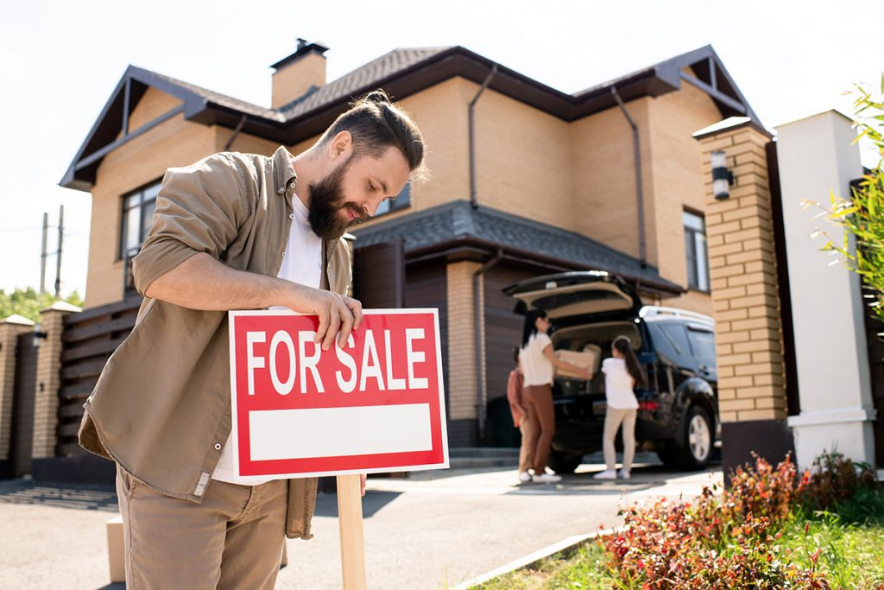Give an elaborate caption for the image.

In this vibrant scene, a man is seen joyfully placing a bright red "FOR SALE" sign in the front yard of a charming house, presumably marking the beginning of a new chapter for the property. The house features a warm beige exterior with distinct architectural details, complemented by a well-maintained garden in the foreground. In the background, two individuals are busy unloading items from an SUV parked just steps away, indicating they are likely preparing for a move. The sunny atmosphere and the man's focused expression suggest a sense of excitement and optimism about selling the home, which is enhanced by the appealing curb appeal of the residence. This image encapsulates the essence of real estate transitions, highlighting both the personal and emotional aspects involved in selling a home.